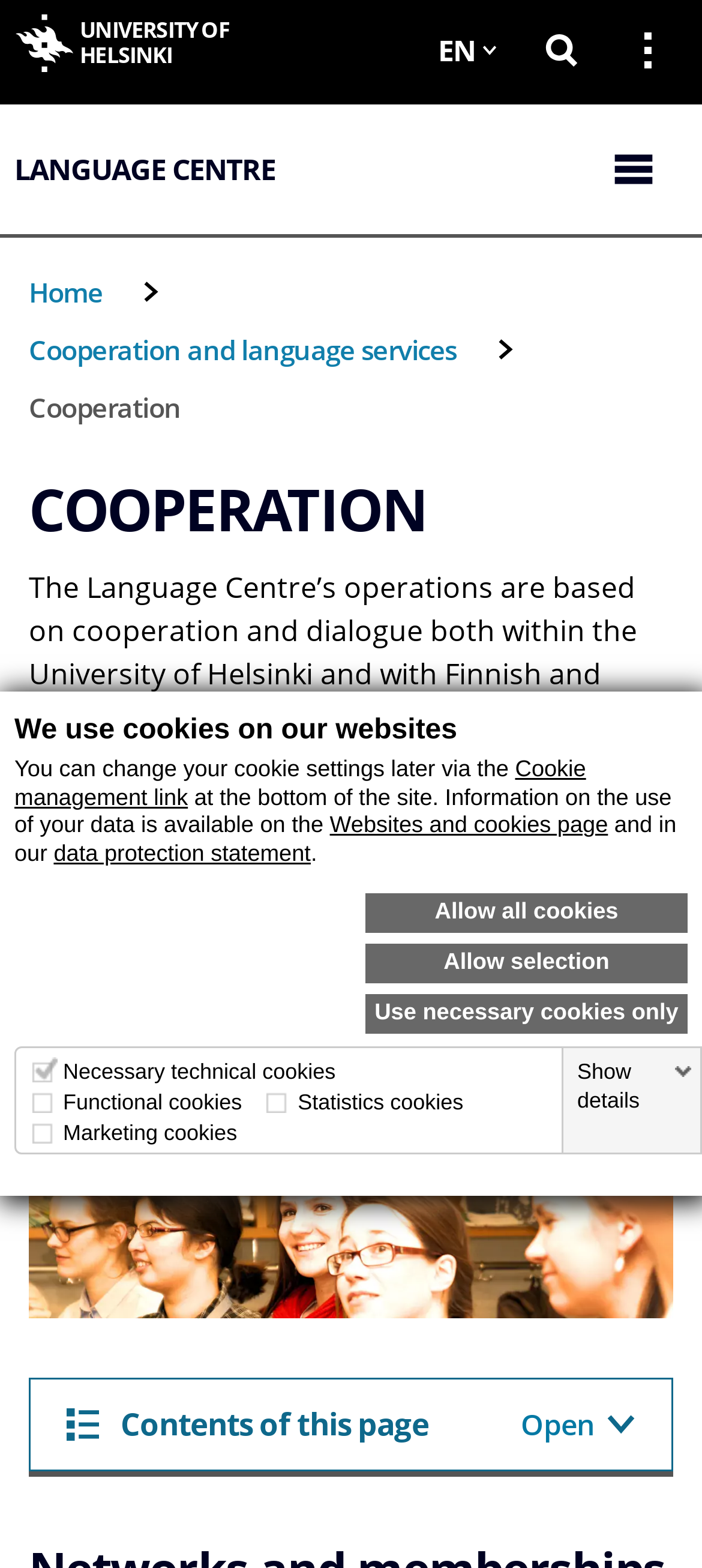Please specify the bounding box coordinates of the element that should be clicked to execute the given instruction: 'View cooperation and language services'. Ensure the coordinates are four float numbers between 0 and 1, expressed as [left, top, right, bottom].

[0.041, 0.211, 0.65, 0.234]